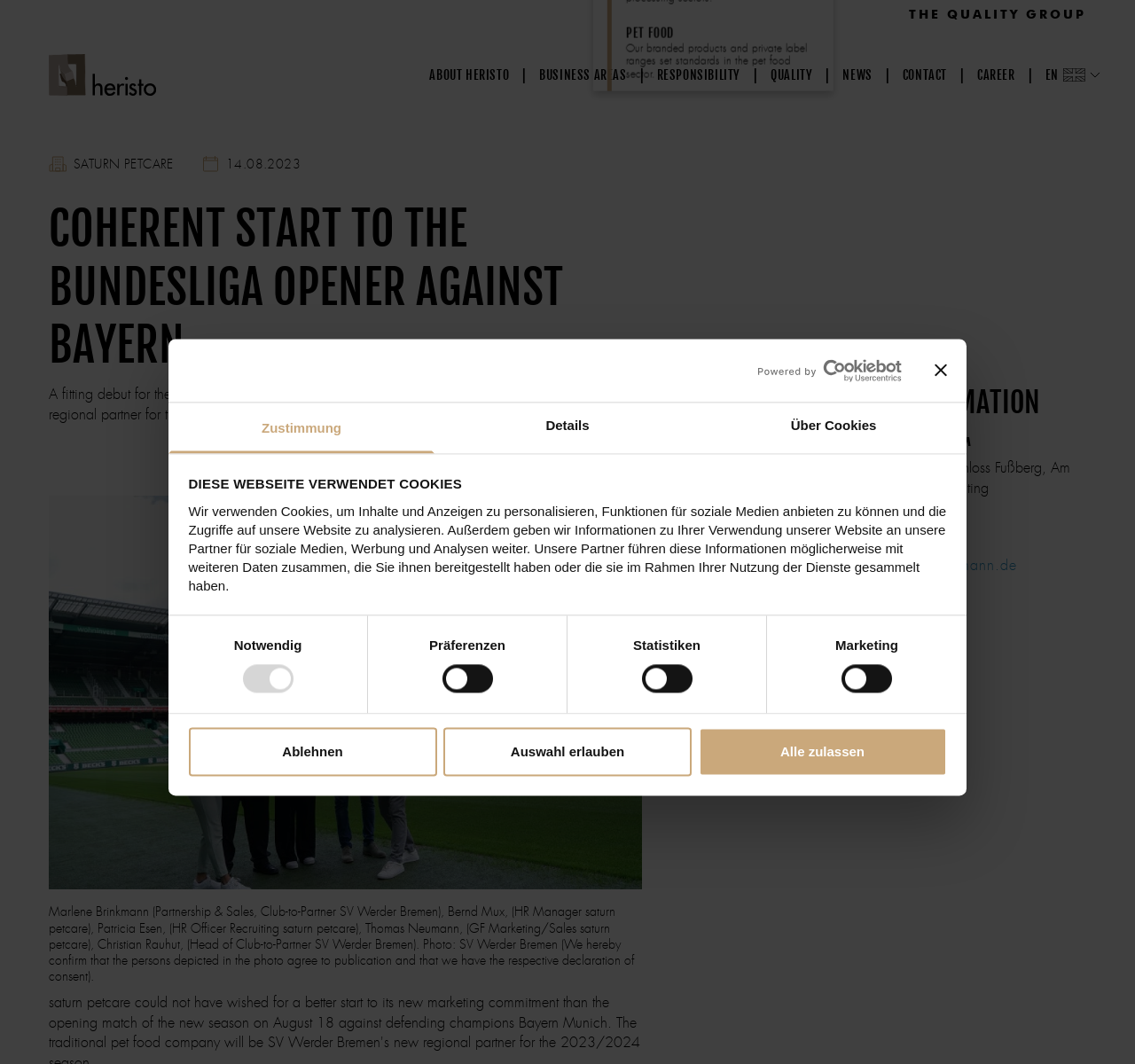Identify the bounding box for the UI element described as: "Thought for the Day". The coordinates should be four float numbers between 0 and 1, i.e., [left, top, right, bottom].

None